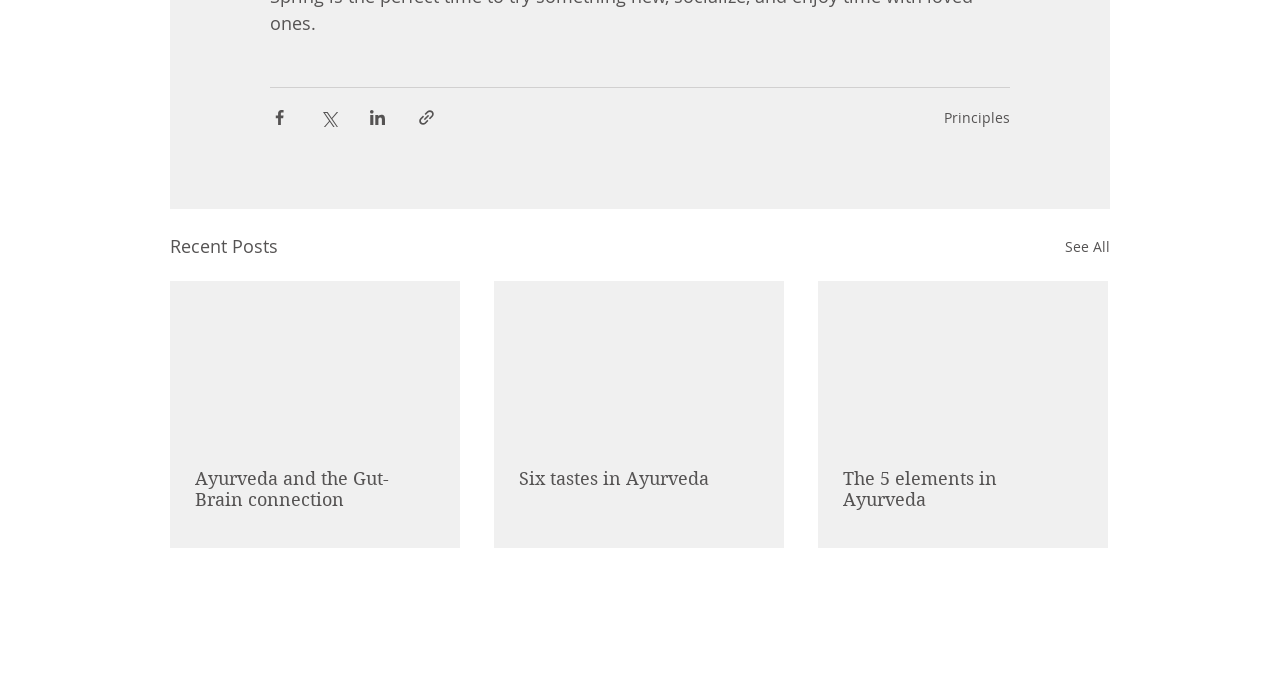Specify the bounding box coordinates of the element's region that should be clicked to achieve the following instruction: "Learn about the 5 elements in Ayurveda". The bounding box coordinates consist of four float numbers between 0 and 1, in the format [left, top, right, bottom].

[0.659, 0.68, 0.846, 0.741]